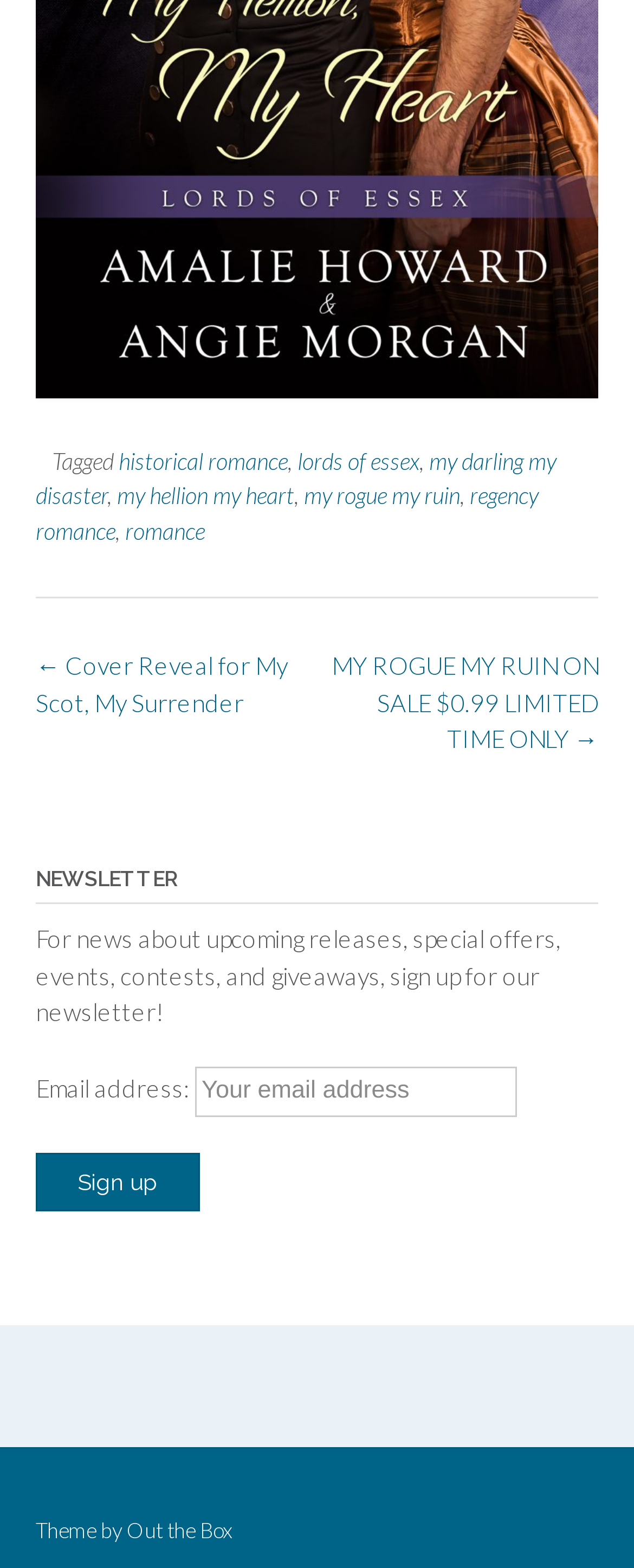Can you show the bounding box coordinates of the region to click on to complete the task described in the instruction: "Click on the 'MY ROGUE MY RUIN ON SALE $0.99 LIMITED TIME ONLY' link"?

[0.523, 0.415, 0.944, 0.48]